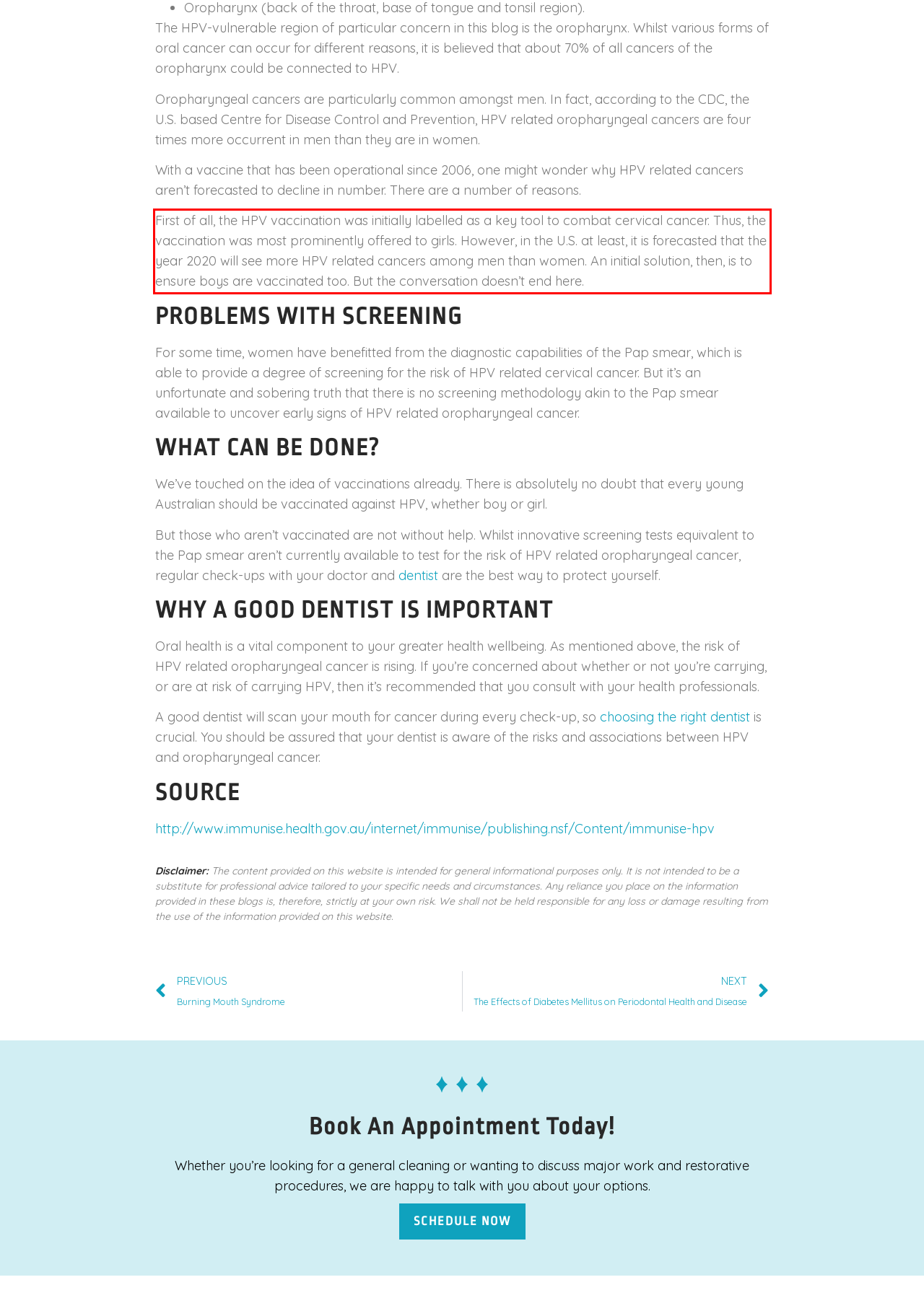From the screenshot of the webpage, locate the red bounding box and extract the text contained within that area.

First of all, the HPV vaccination was initially labelled as a key tool to combat cervical cancer. Thus, the vaccination was most prominently offered to girls. However, in the U.S. at least, it is forecasted that the year 2020 will see more HPV related cancers among men than women. An initial solution, then, is to ensure boys are vaccinated too. But the conversation doesn’t end here.